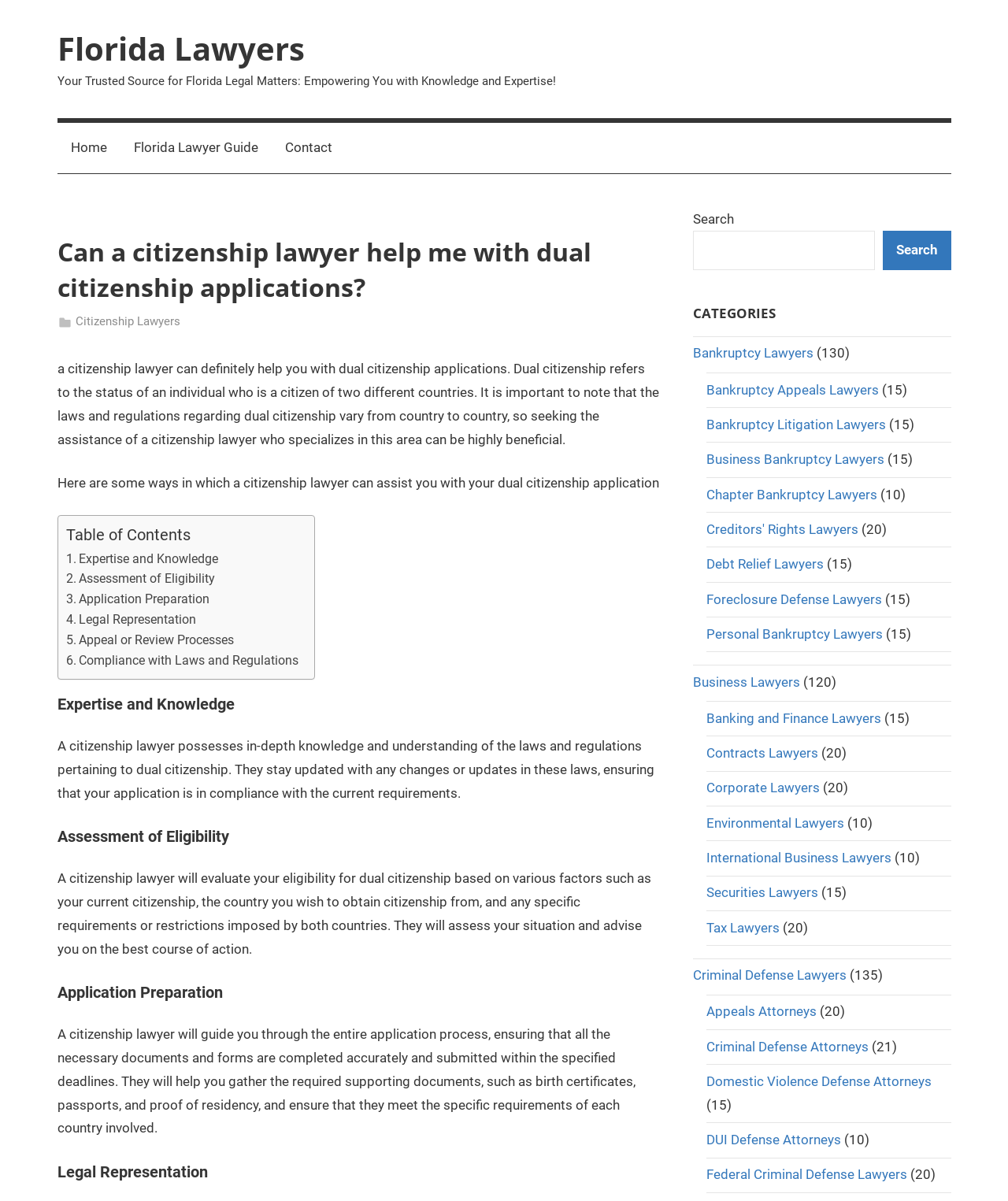Locate the bounding box coordinates of the clickable region to complete the following instruction: "Read about 'Expertise and Knowledge'."

[0.057, 0.577, 0.654, 0.595]